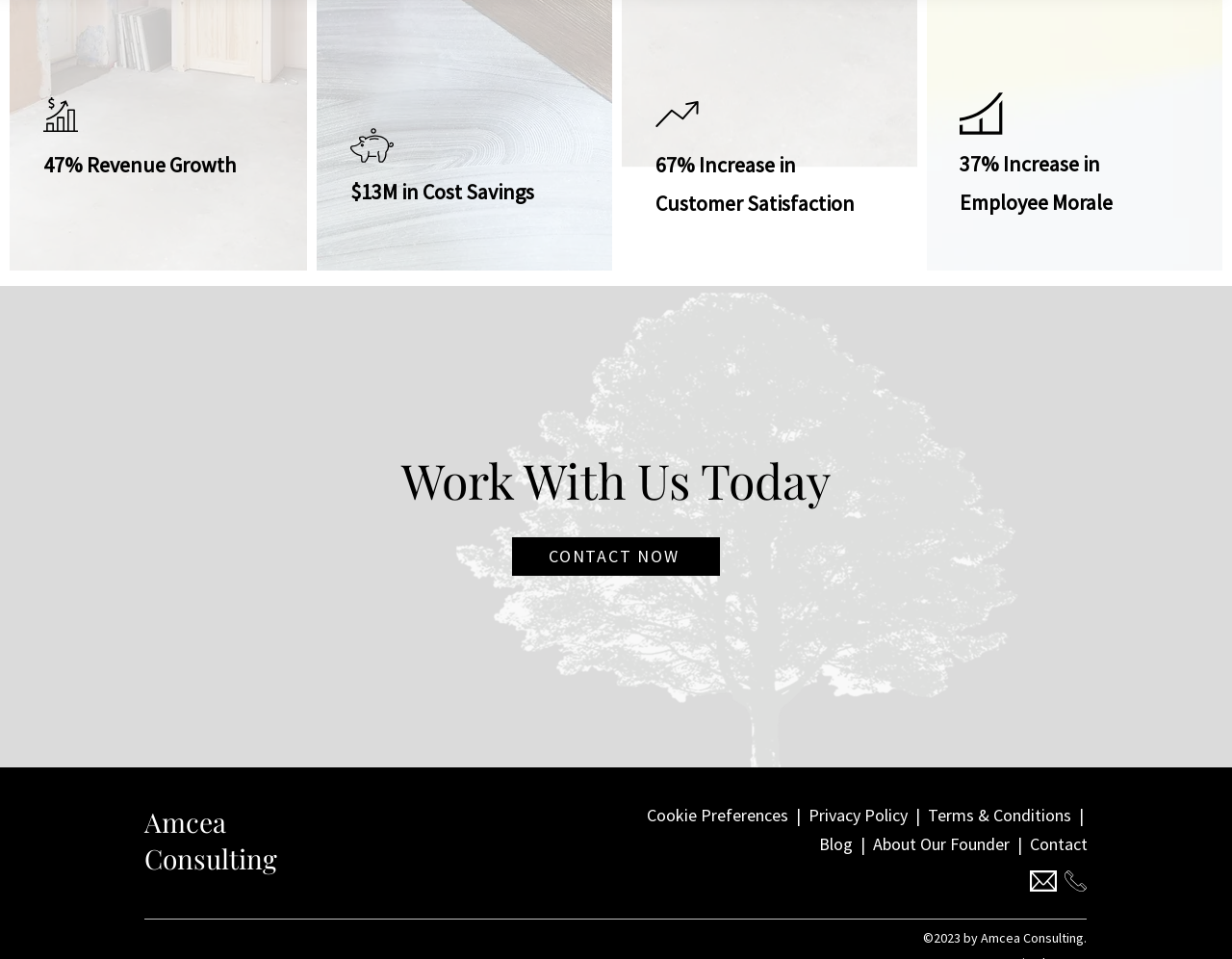Find the UI element described as: "aria-label="Facebook"" and predict its bounding box coordinates. Ensure the coordinates are four float numbers between 0 and 1, [left, top, right, bottom].

[0.787, 0.907, 0.804, 0.929]